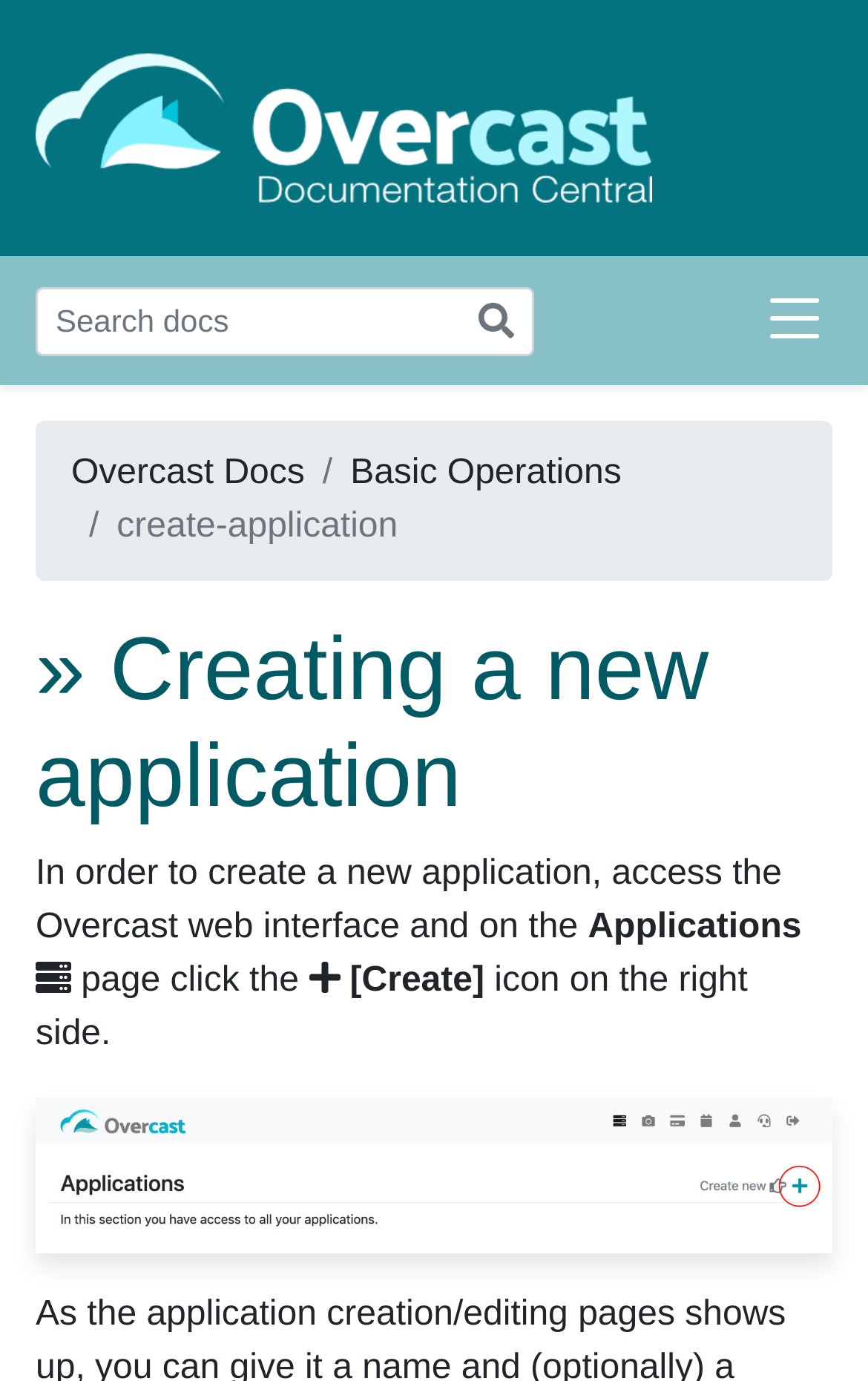Provide a brief response to the question below using a single word or phrase: 
What is the purpose of the 'Toggle docs navigation' button?

To expand or collapse navigation